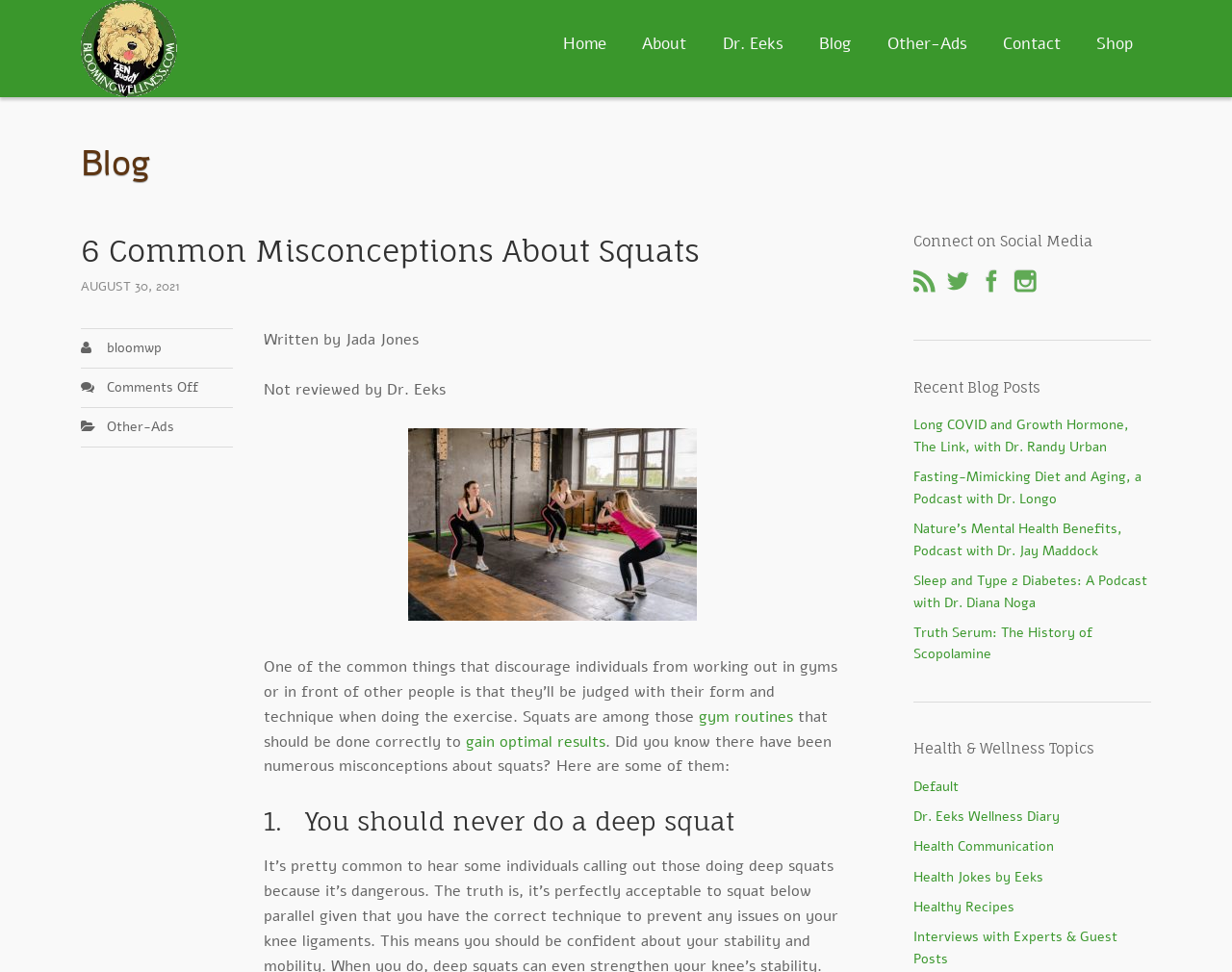Please locate the bounding box coordinates of the region I need to click to follow this instruction: "go to home page".

[0.442, 0.0, 0.507, 0.091]